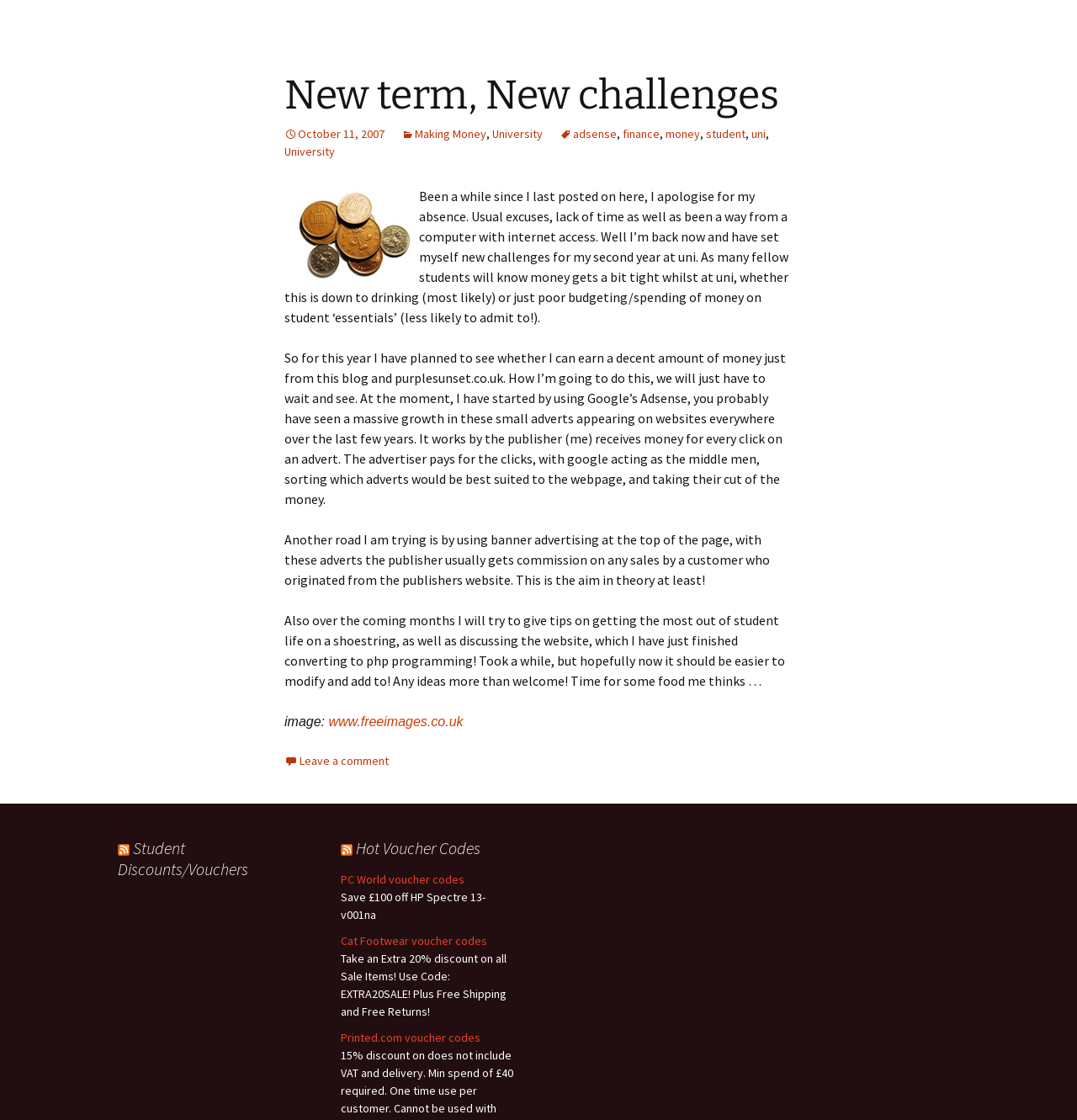From the webpage screenshot, predict the bounding box coordinates (top-left x, top-left y, bottom-right x, bottom-right y) for the UI element described here: PC World voucher codes

[0.316, 0.778, 0.431, 0.792]